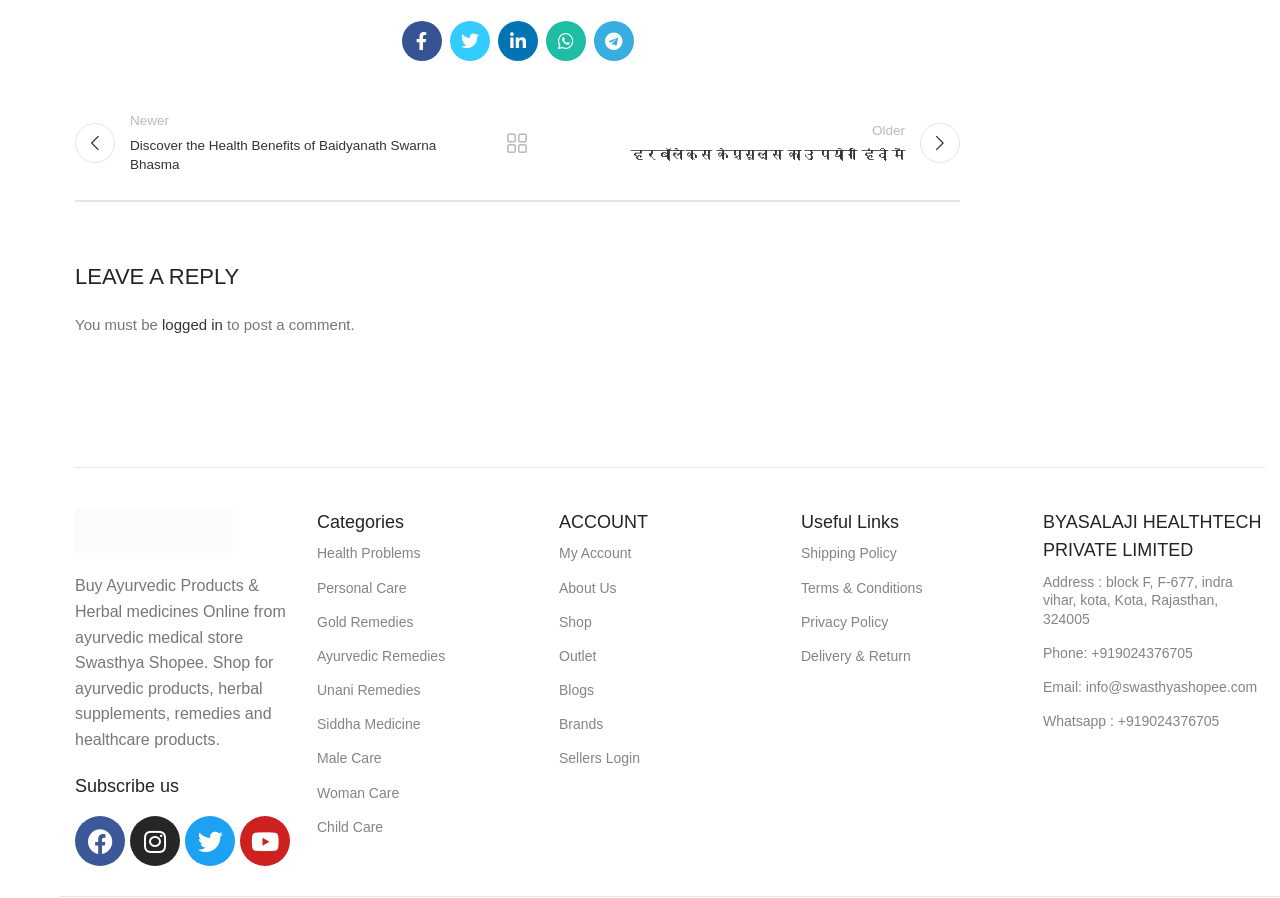Find and specify the bounding box coordinates that correspond to the clickable region for the instruction: "Contact us through phone".

[0.815, 0.708, 0.988, 0.746]